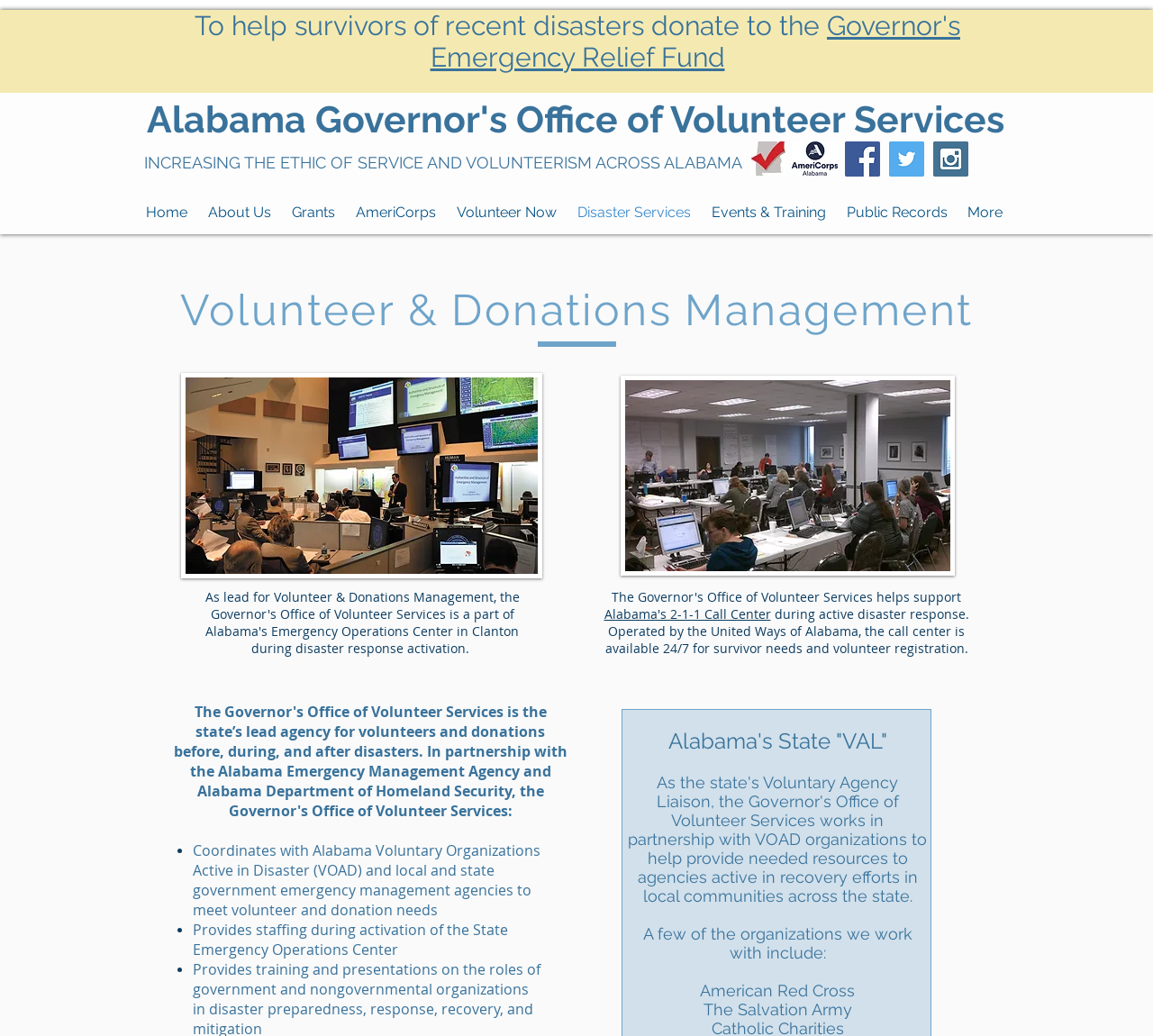Using the provided element description: "aria-label="Instagram Social Icon"", identify the bounding box coordinates. The coordinates should be four floats between 0 and 1 in the order [left, top, right, bottom].

[0.809, 0.137, 0.84, 0.17]